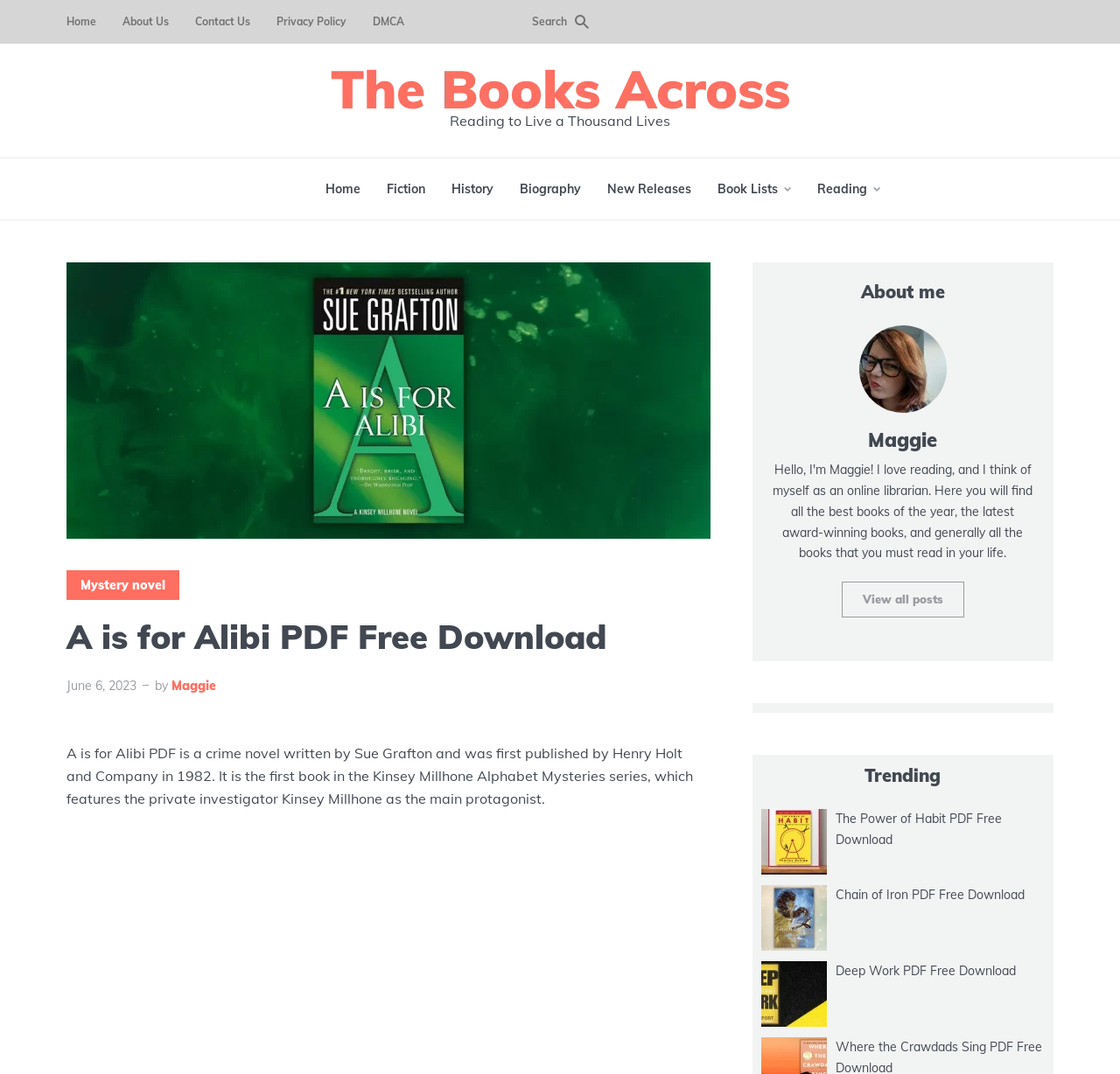Locate the bounding box coordinates of the element you need to click to accomplish the task described by this instruction: "go to home page".

[0.059, 0.0, 0.086, 0.041]